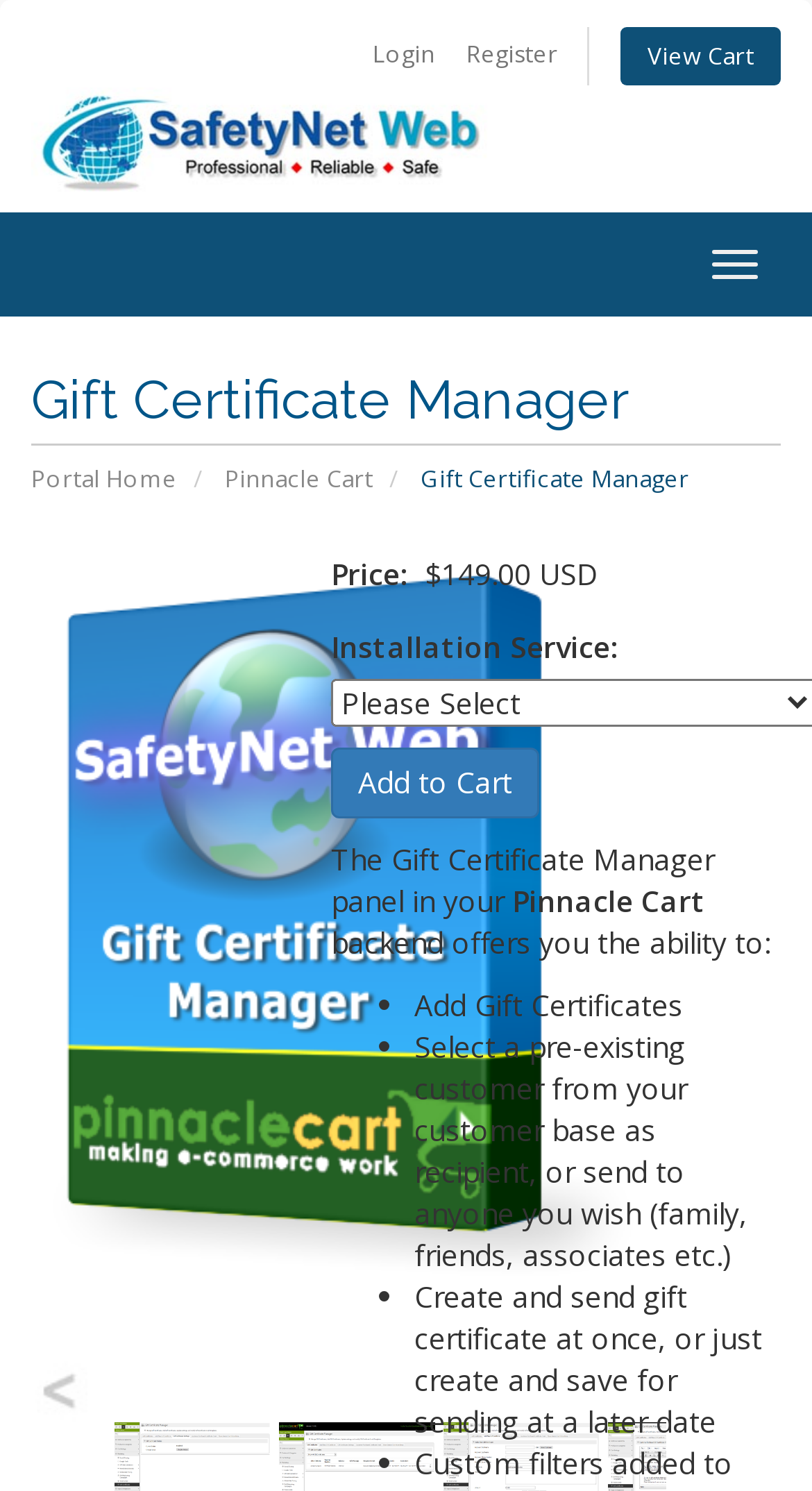Please locate the bounding box coordinates of the element that should be clicked to achieve the given instruction: "Login to the system".

[0.444, 0.014, 0.551, 0.059]